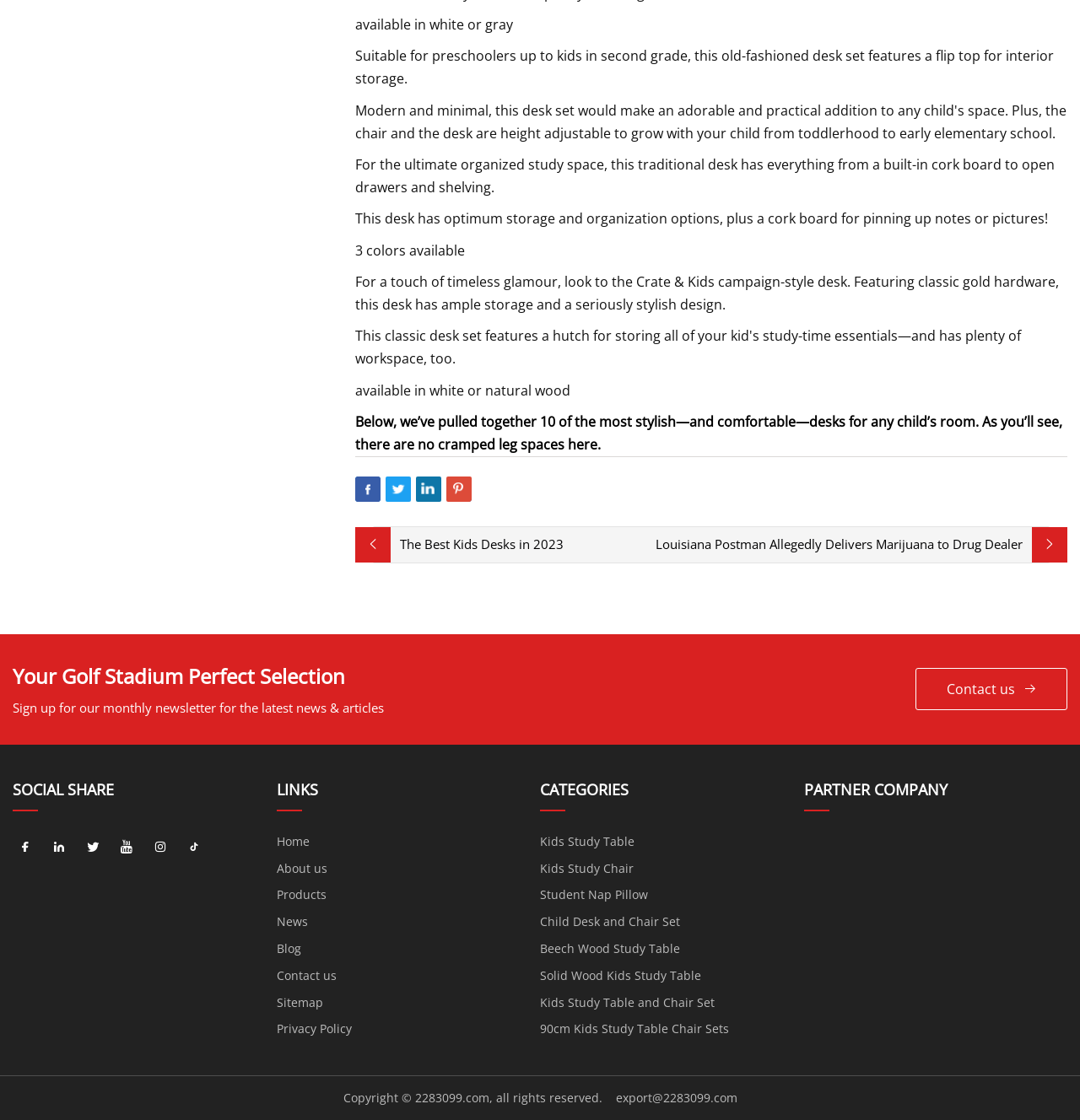Please locate the bounding box coordinates of the element's region that needs to be clicked to follow the instruction: "Explore Kids Study Table category". The bounding box coordinates should be provided as four float numbers between 0 and 1, i.e., [left, top, right, bottom].

[0.5, 0.739, 0.588, 0.763]